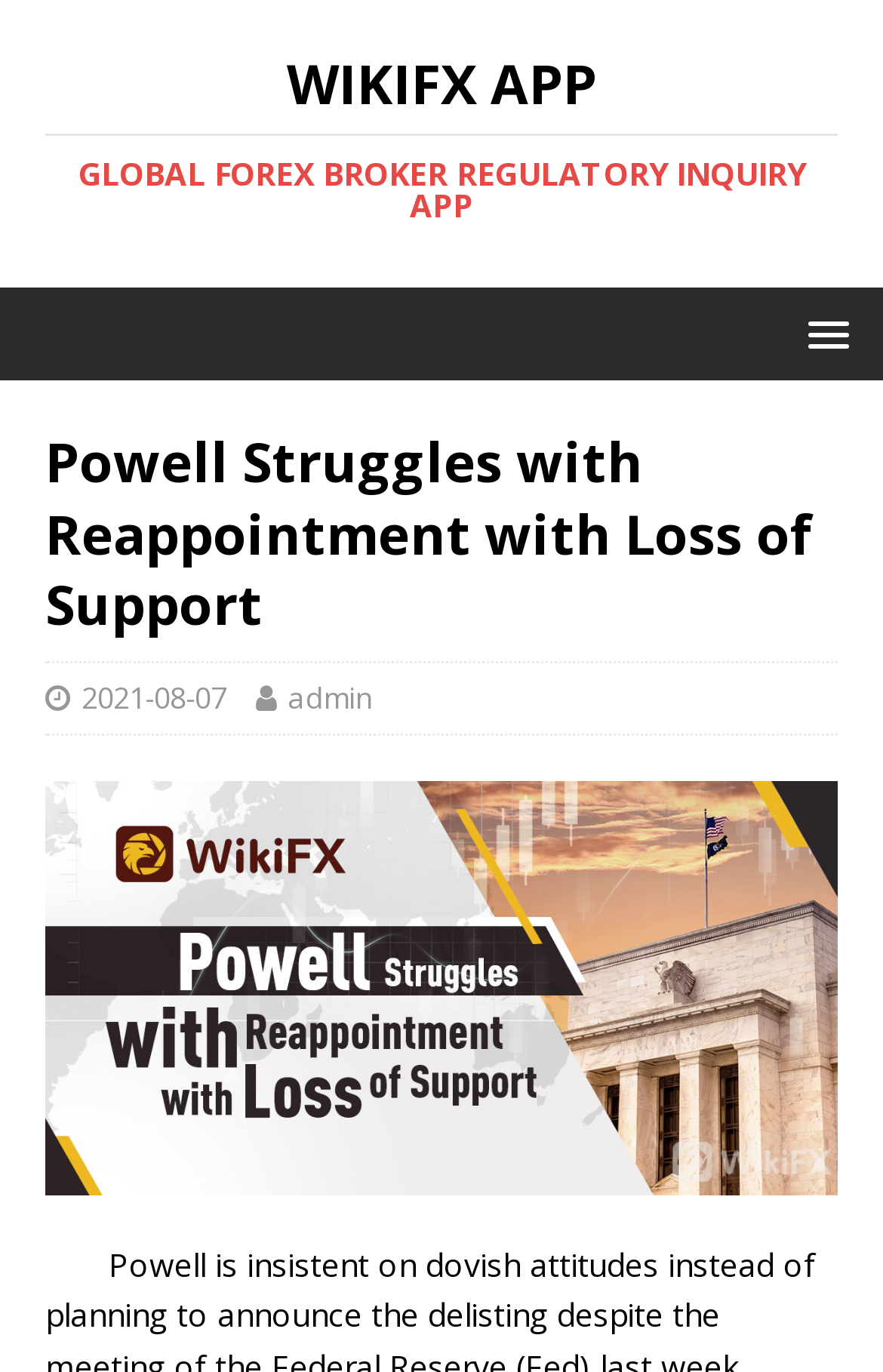Kindly respond to the following question with a single word or a brief phrase: 
What is the date of publication of the article?

2021-08-07